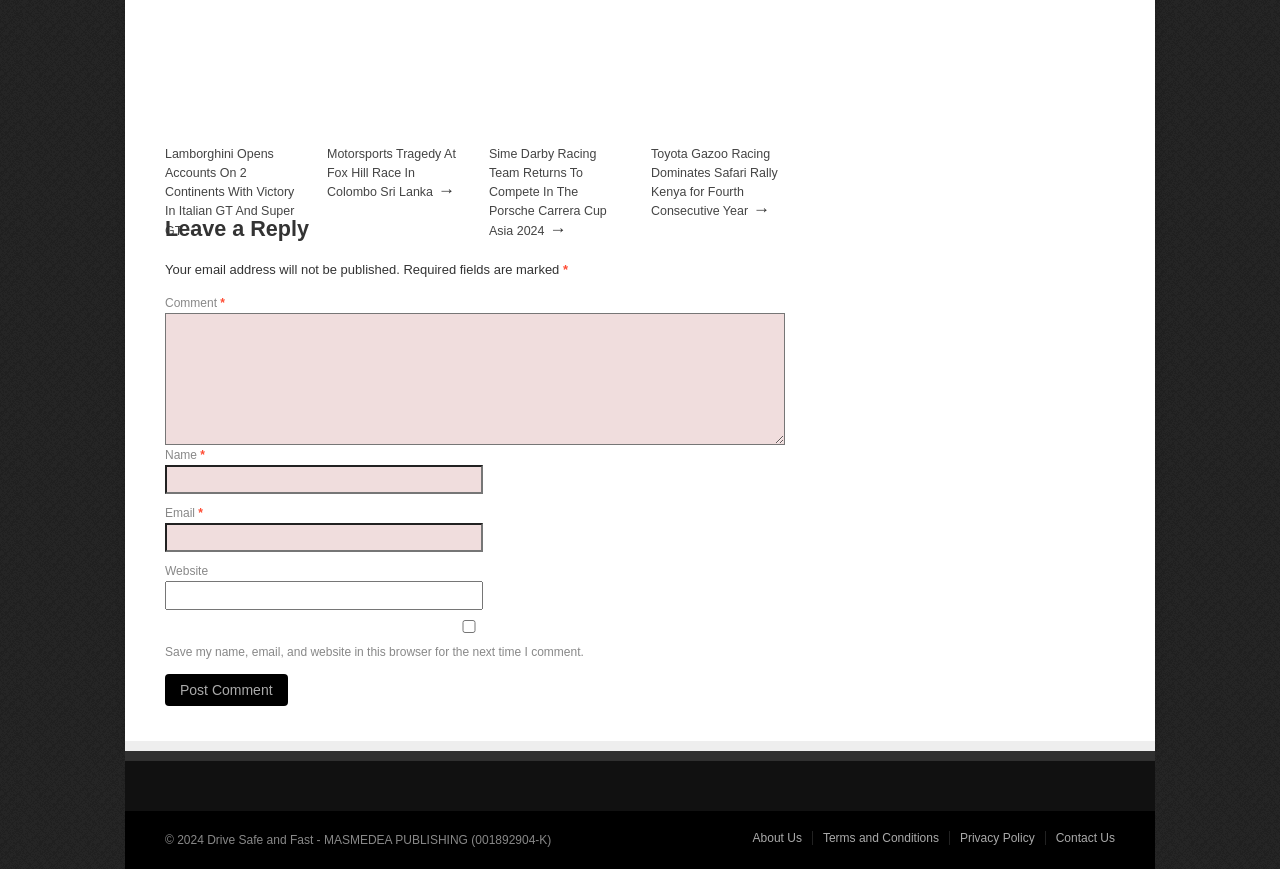What is the copyright information at the bottom of the page?
Refer to the image and respond with a one-word or short-phrase answer.

2024 Drive Safe and Fast